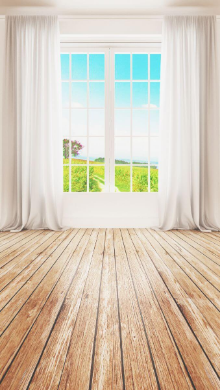Provide a thorough and detailed caption for the image.

This image showcases a beautiful, serene interior scene featuring a large window framed by soft, flowing white curtains. The window invites plenty of natural light, offering a picturesque view of green fields and a bright blue sky adorned with a few fluffy clouds. The wooden floor adds warmth and an inviting touch to the space, enhancing the overall atmosphere of tranquility and openness. This setting exemplifies a harmonious blend of indoor comfort and outdoor beauty, ideal for enjoying the natural surroundings.